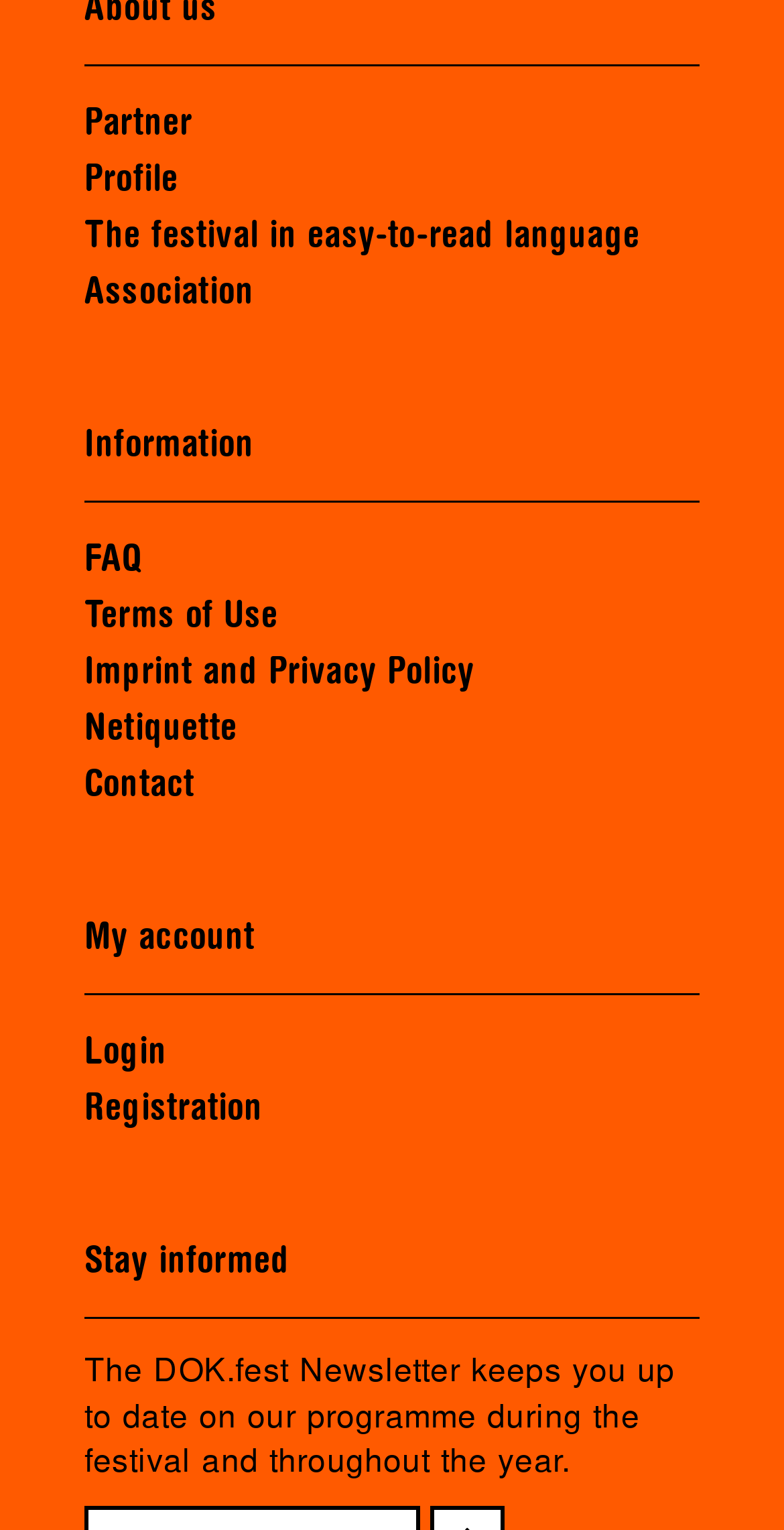Please give the bounding box coordinates of the area that should be clicked to fulfill the following instruction: "login to my account". The coordinates should be in the format of four float numbers from 0 to 1, i.e., [left, top, right, bottom].

[0.108, 0.675, 0.213, 0.701]